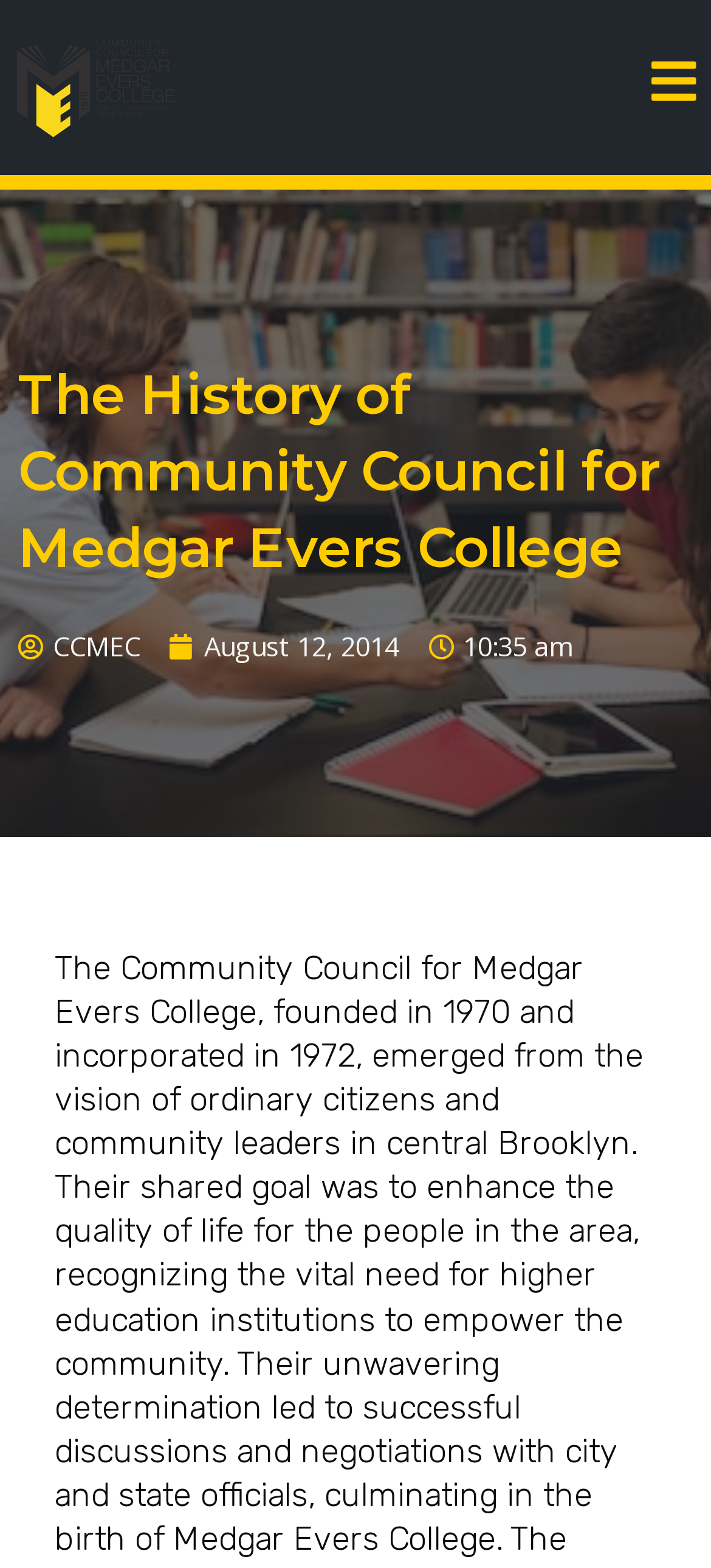Provide the text content of the webpage's main heading.

The History of Community Council for Medgar Evers College